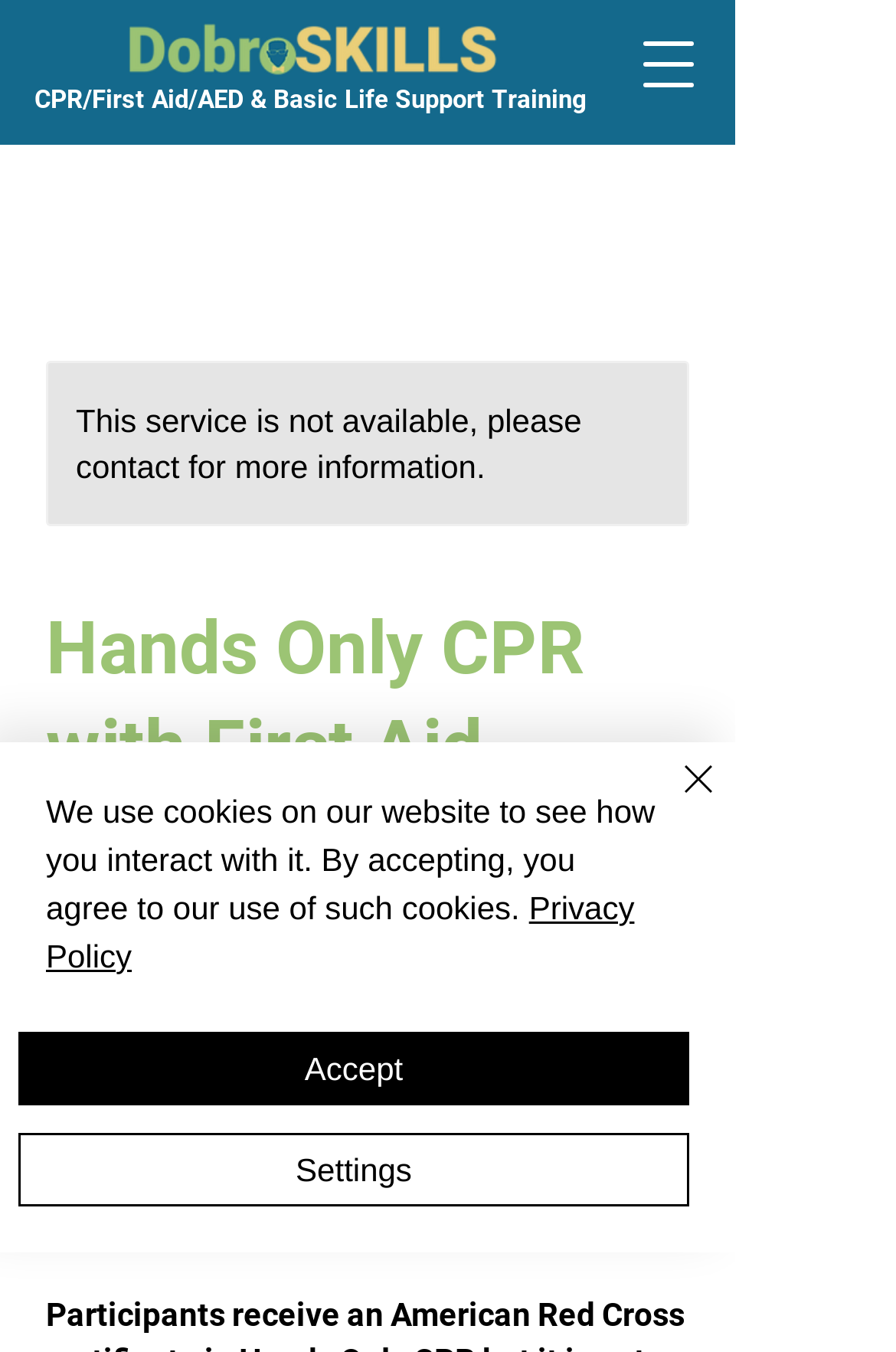Can you extract the headline from the webpage for me?

Hands Only CPR with First Aid